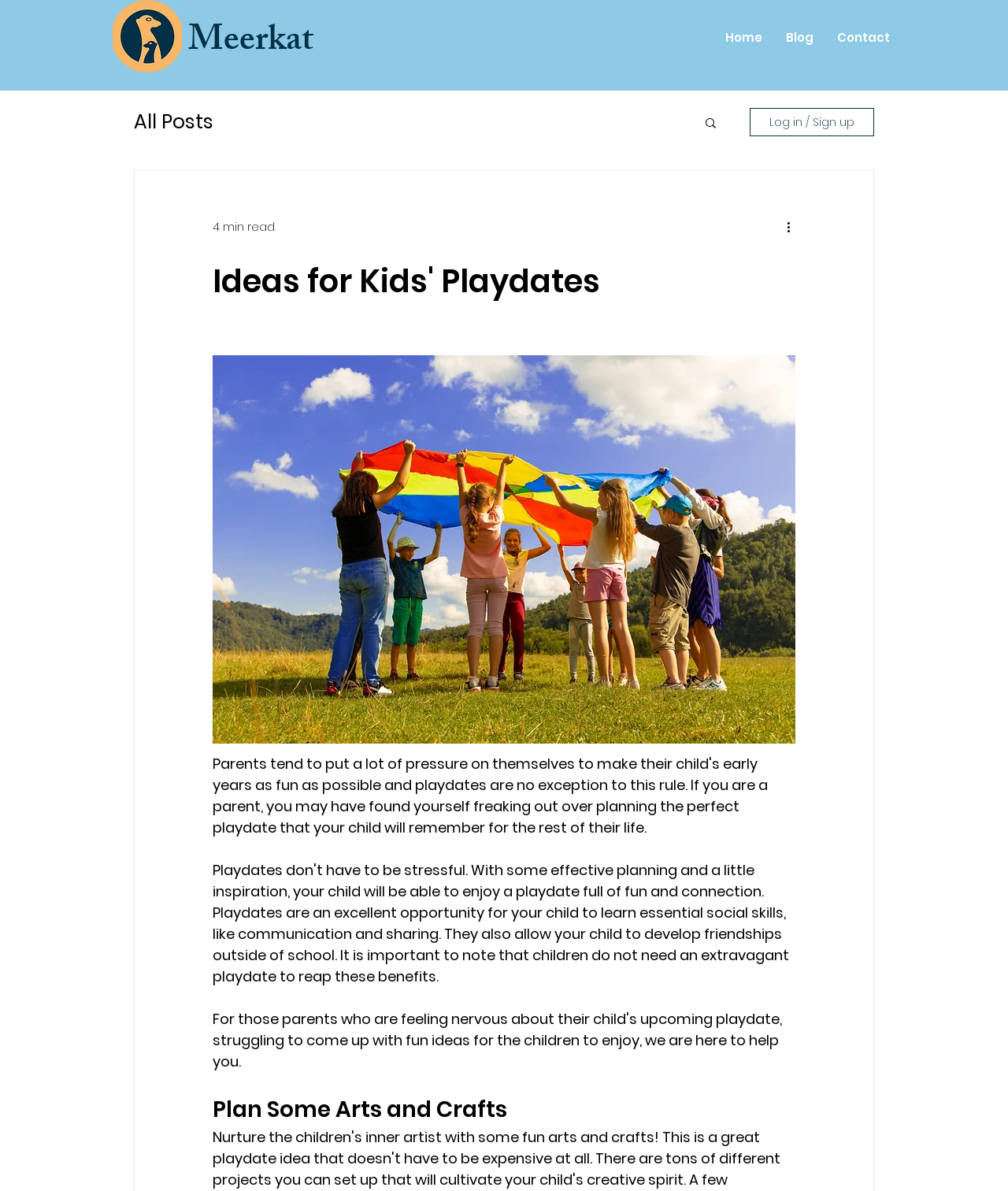Explain the webpage in detail.

This webpage is about ideas for kids' playdates. At the top left corner, there is an image of an app icon. Below it, there is a navigation menu with links to "Home", "Blog", and "Contact". To the right of the app icon, there is a heading that reads "Meerkat". 

Below the navigation menu, there is another navigation menu with a link to "All Posts" and a search button with a magnifying glass icon. To the right of the search button, there is a button to "Log in / Sign up". 

The main content of the webpage starts with a heading that reads "Ideas for Kids' Playdates". Below it, there is a text that describes the importance of playdates for children's social skills and friendships. 

Further down, there is a heading that reads "Plan Some Arts and Crafts", which suggests that the webpage will provide ideas and suggestions for planning playdates that involve arts and crafts activities.